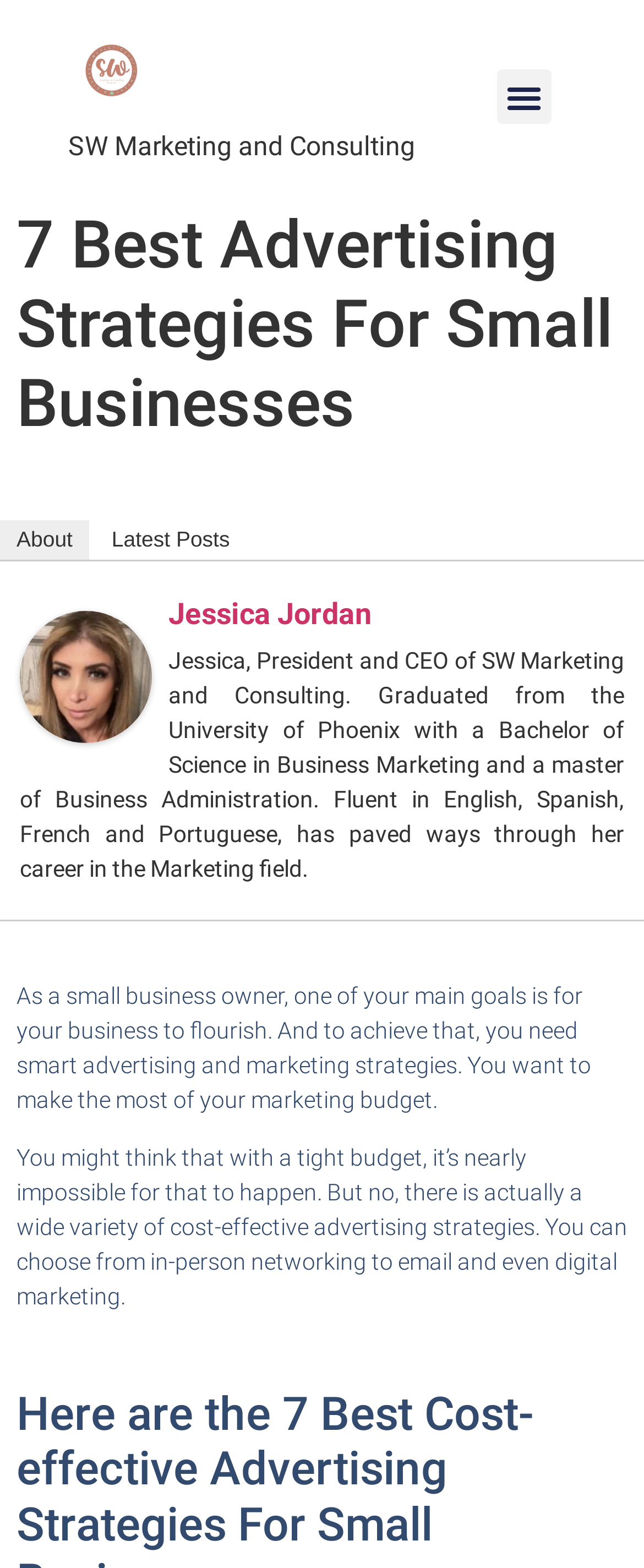Give the bounding box coordinates for the element described as: "alt="SW 2.0 Logo transparent"".

[0.106, 0.017, 0.644, 0.081]